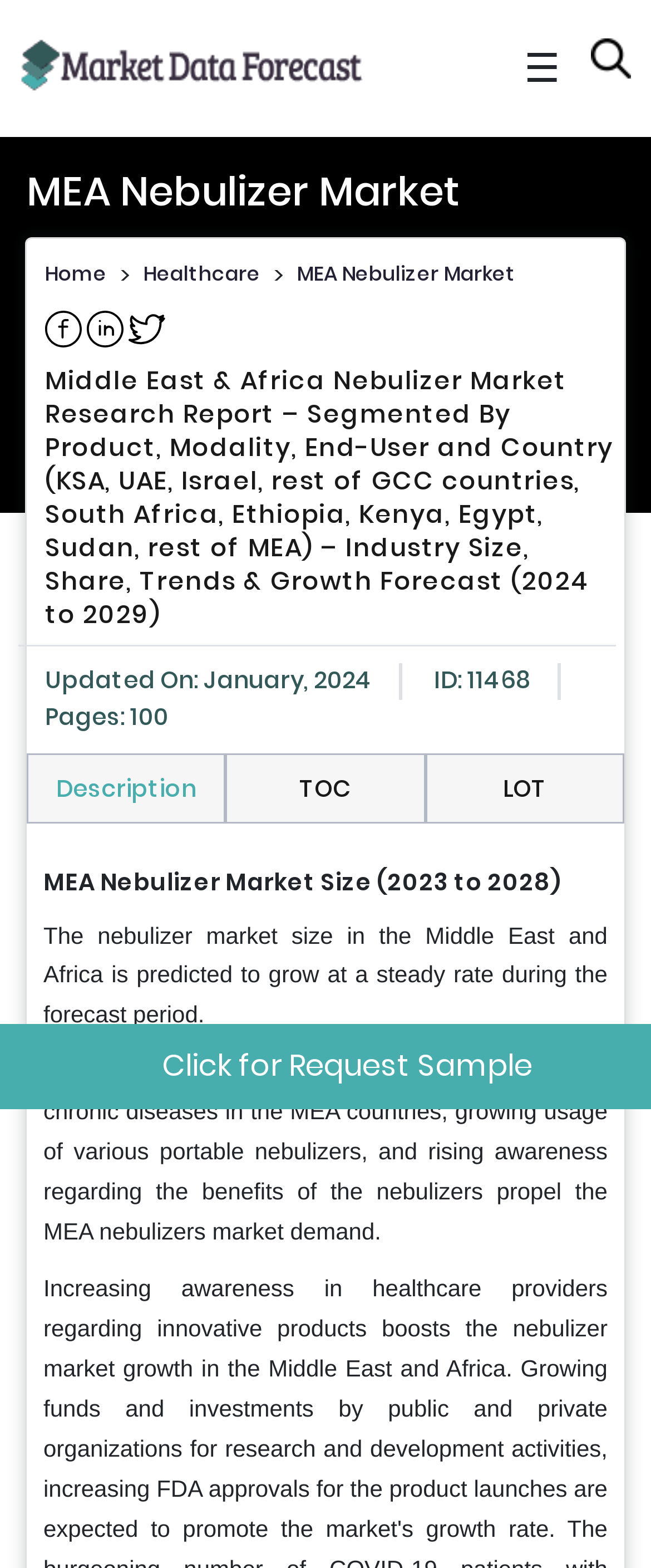Determine the bounding box of the UI element mentioned here: "LOT". The coordinates must be in the format [left, top, right, bottom] with values ranging from 0 to 1.

[0.655, 0.481, 0.956, 0.524]